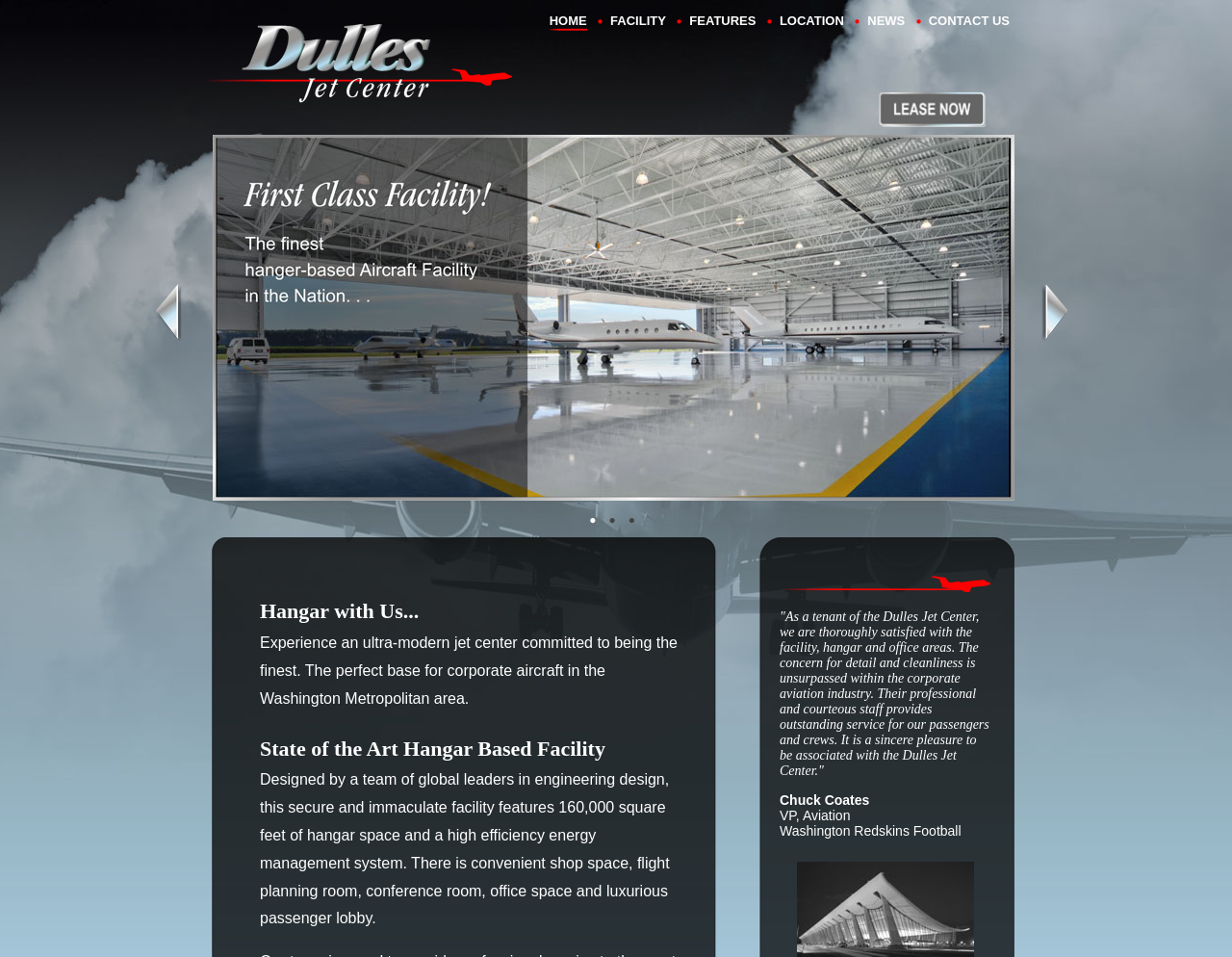Find the bounding box coordinates of the element to click in order to complete the given instruction: "Click on the 'HOME' link."

[0.446, 0.014, 0.476, 0.034]